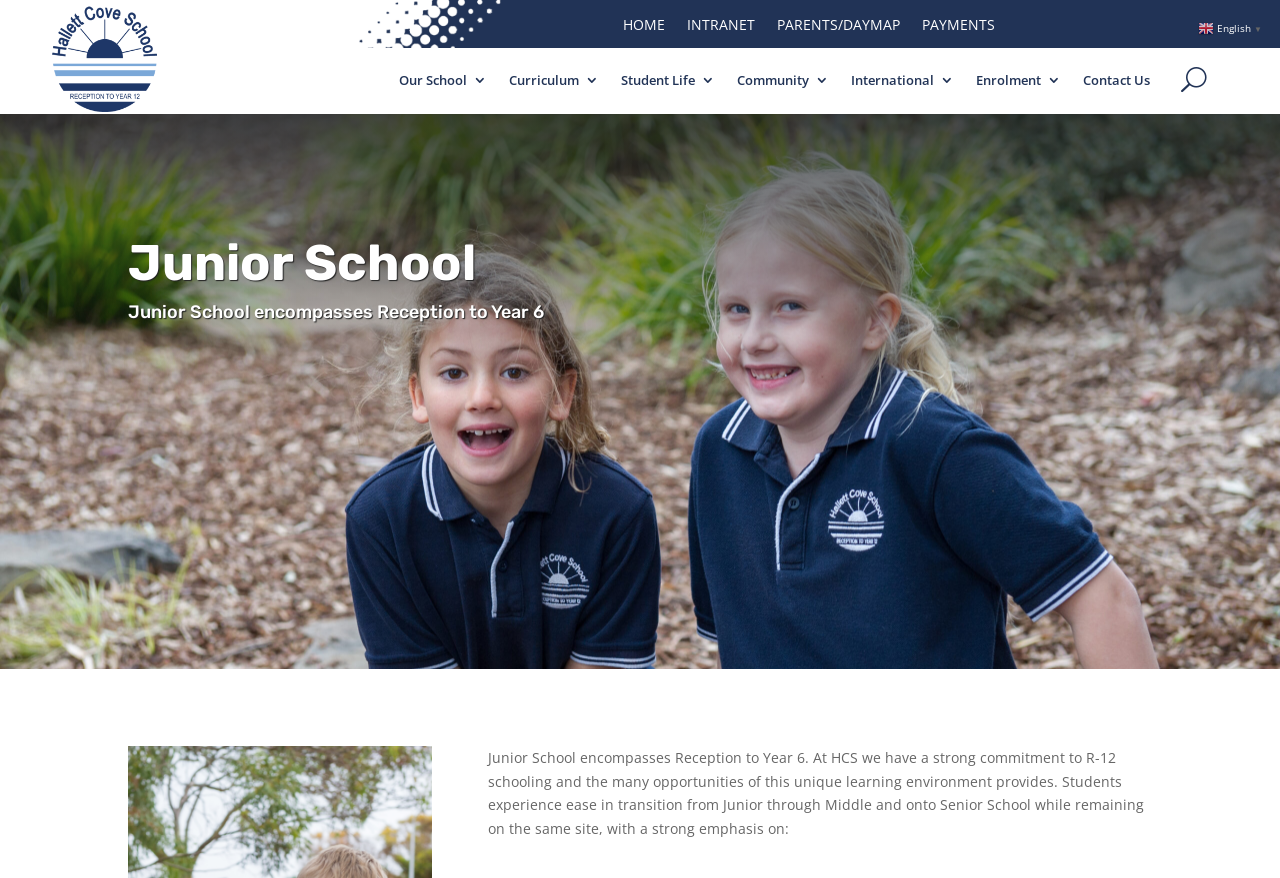Provide the bounding box coordinates of the area you need to click to execute the following instruction: "view junior school information".

[0.1, 0.266, 0.372, 0.334]